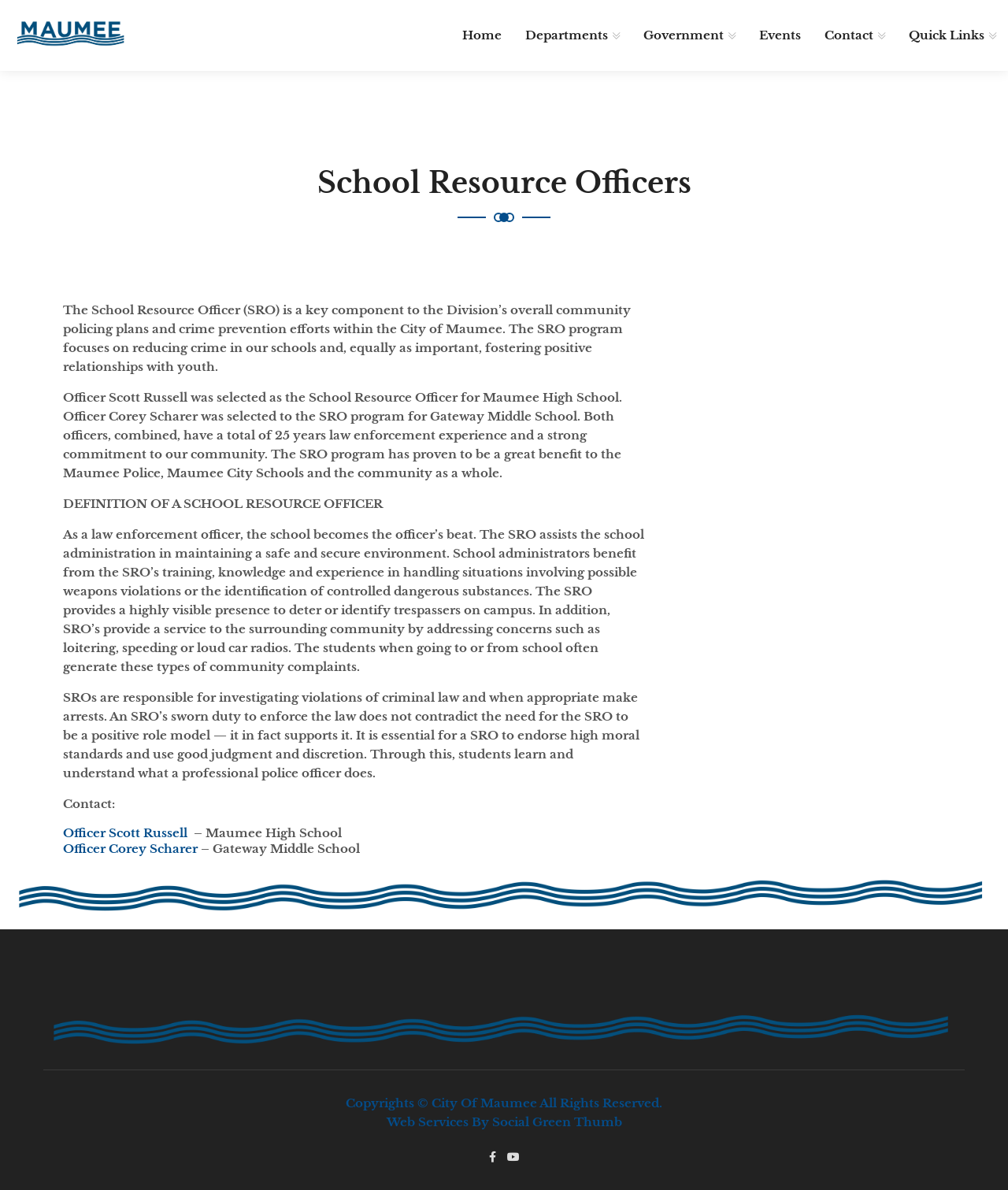Extract the bounding box coordinates for the UI element described by the text: "alt="City of Maumee"". The coordinates should be in the form of [left, top, right, bottom] with values between 0 and 1.

[0.012, 0.021, 0.128, 0.033]